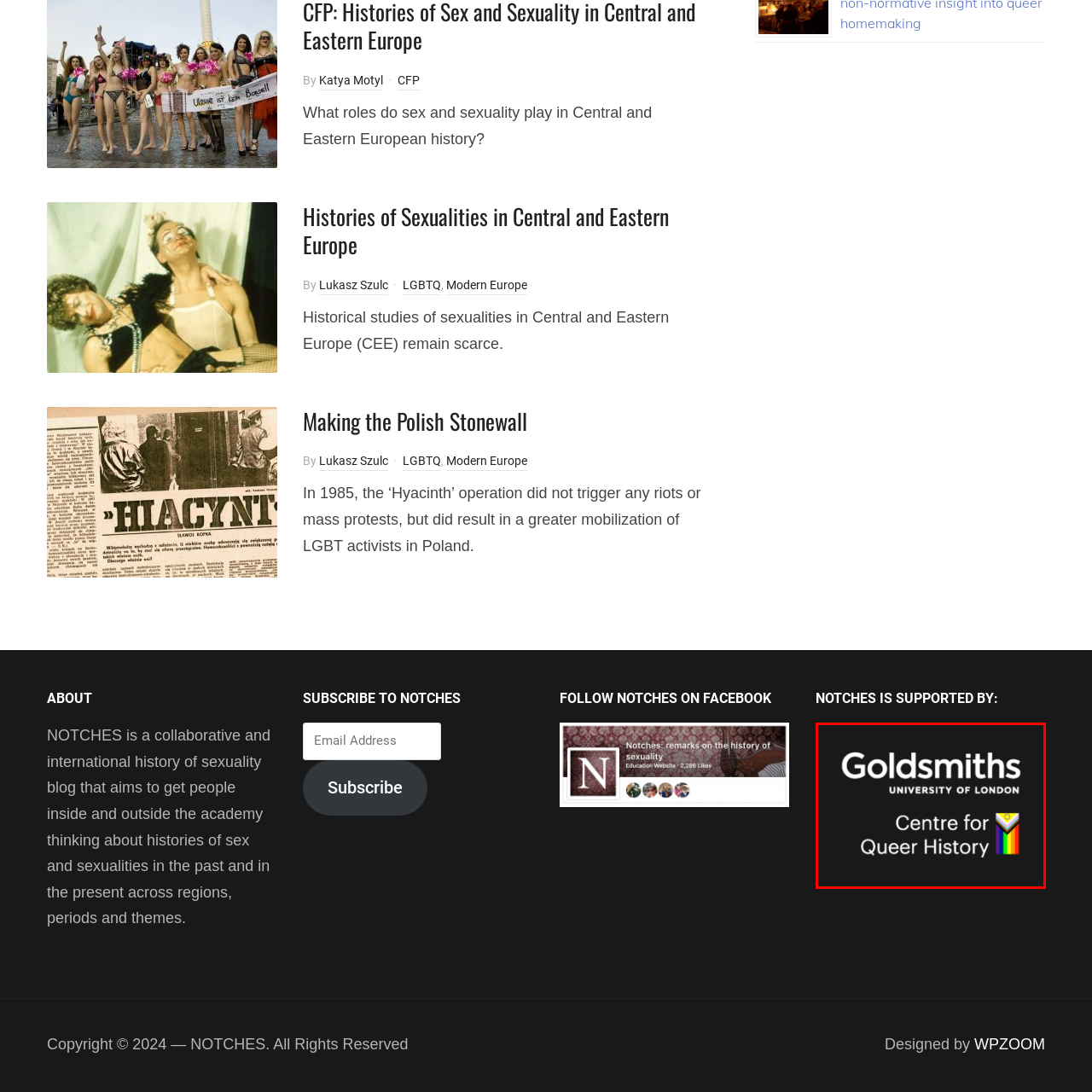Please analyze the elements within the red highlighted area in the image and provide a comprehensive answer to the following question: What is the focus of the Centre for Queer History?

The question asks about the focus of the Centre for Queer History. The caption states that the text 'Centre for Queer History' is presented beneath the 'Goldsmiths' text, signifying a focus on LGBTQ+ historical studies and activism.